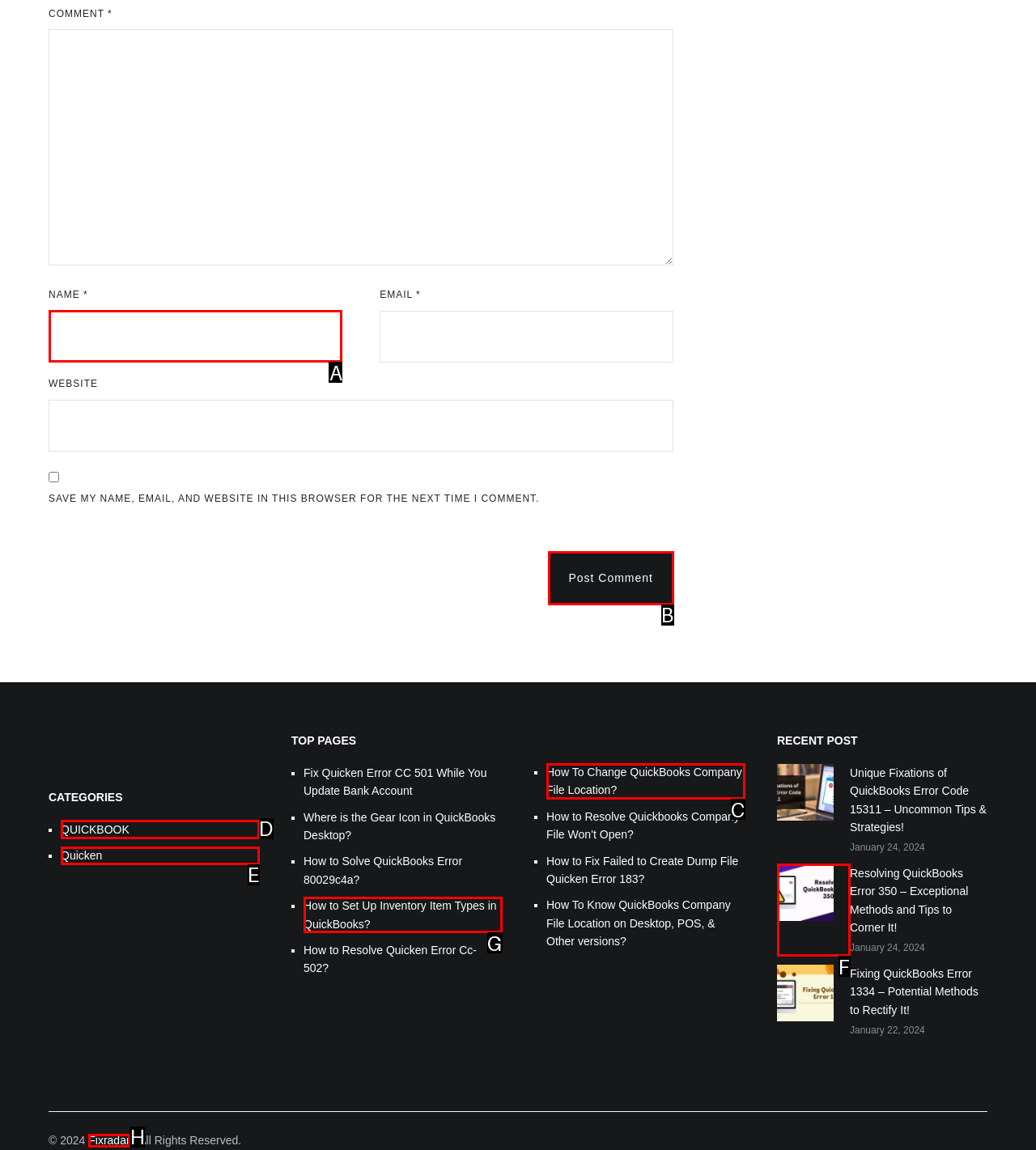Match the following description to a UI element: Post Comment
Provide the letter of the matching option directly.

B